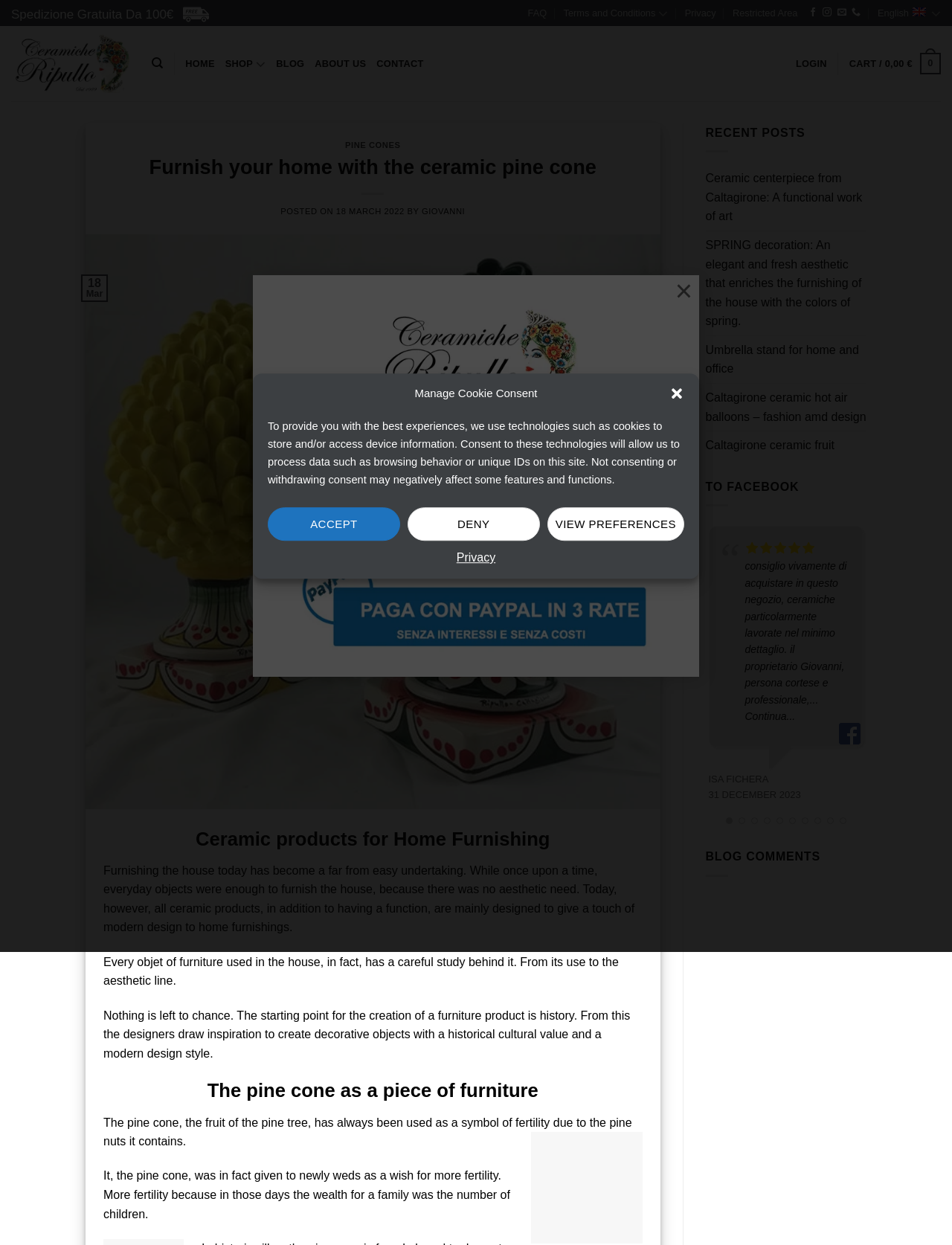Give a concise answer of one word or phrase to the question: 
What is the language of the webpage?

English